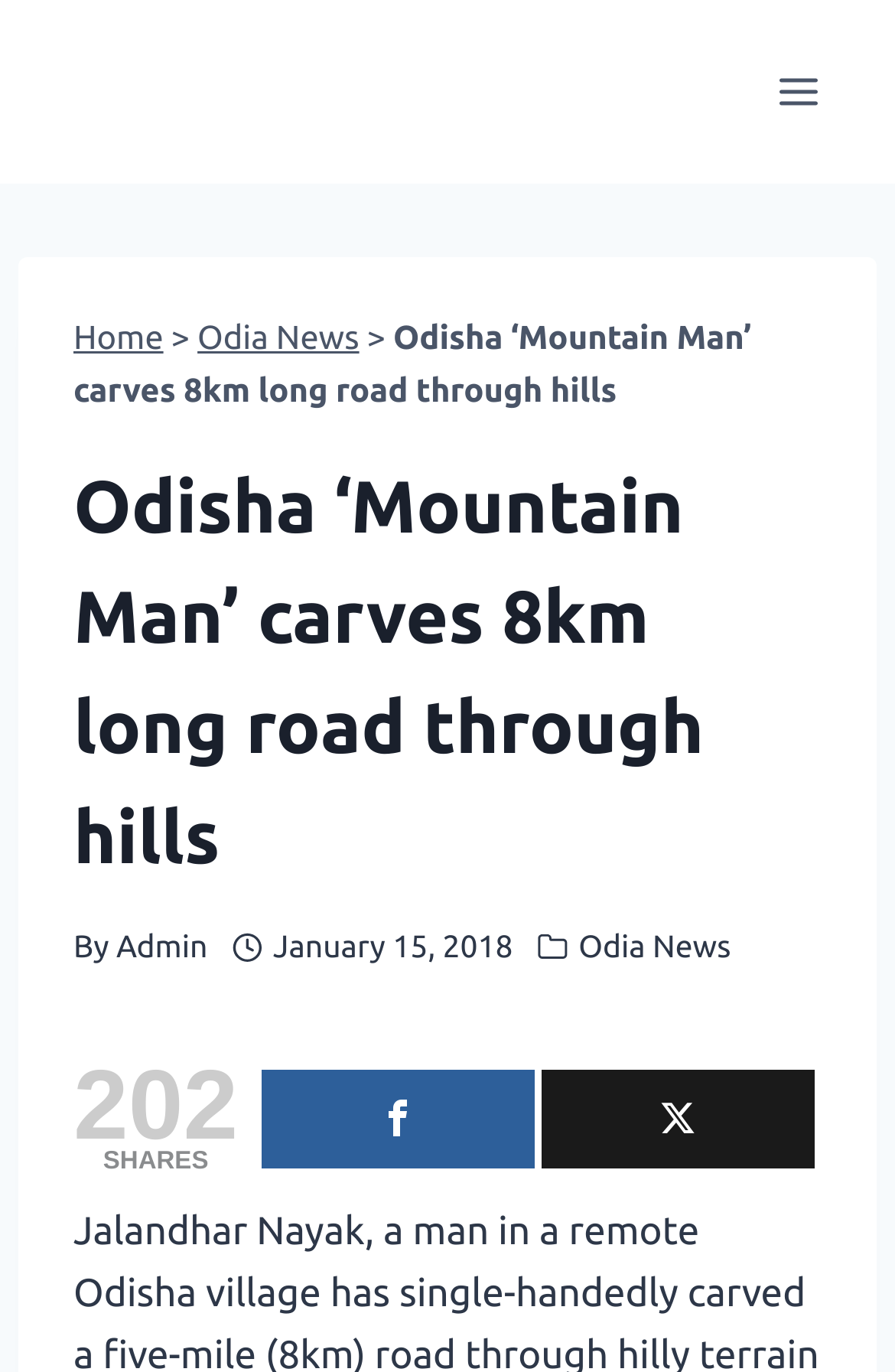Locate the bounding box coordinates of the clickable area needed to fulfill the instruction: "Open the menu".

[0.844, 0.041, 0.938, 0.093]